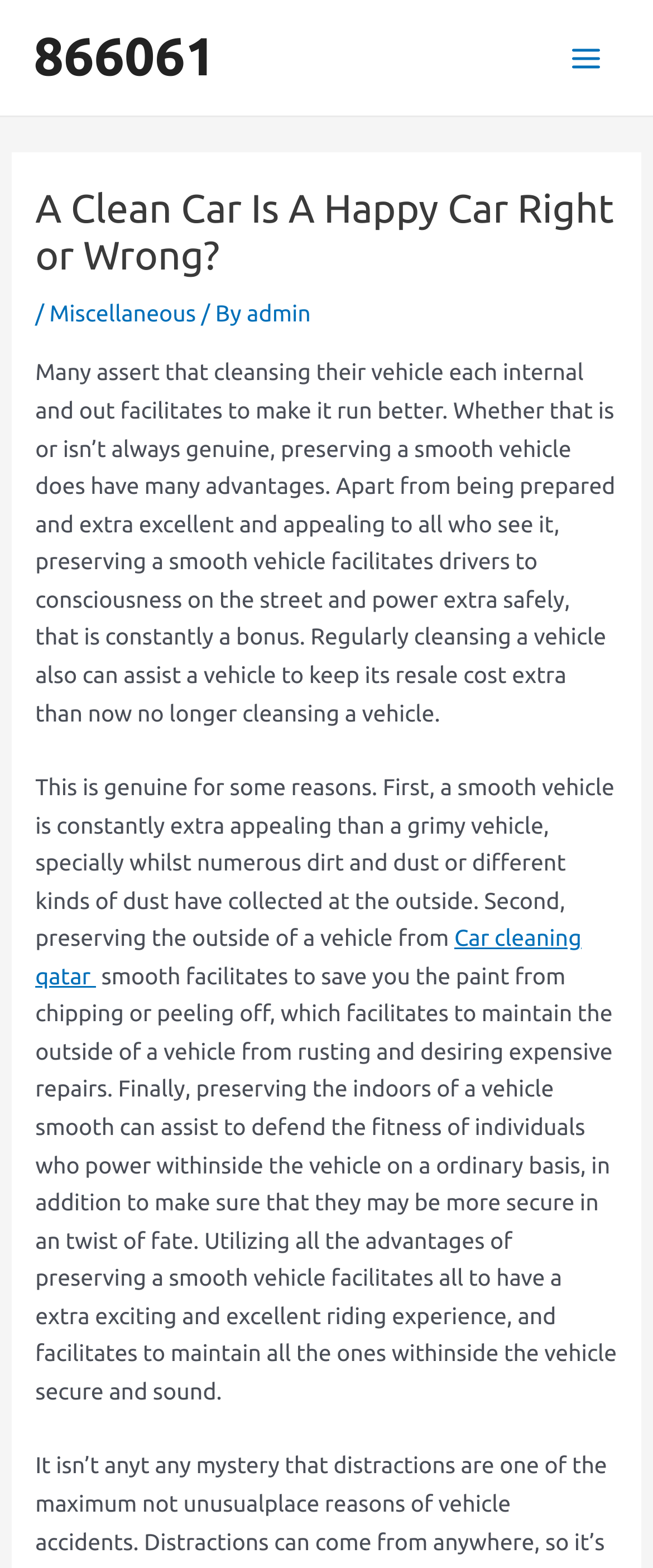Please answer the following question using a single word or phrase: 
What is the benefit of cleaning a car?

Many advantages